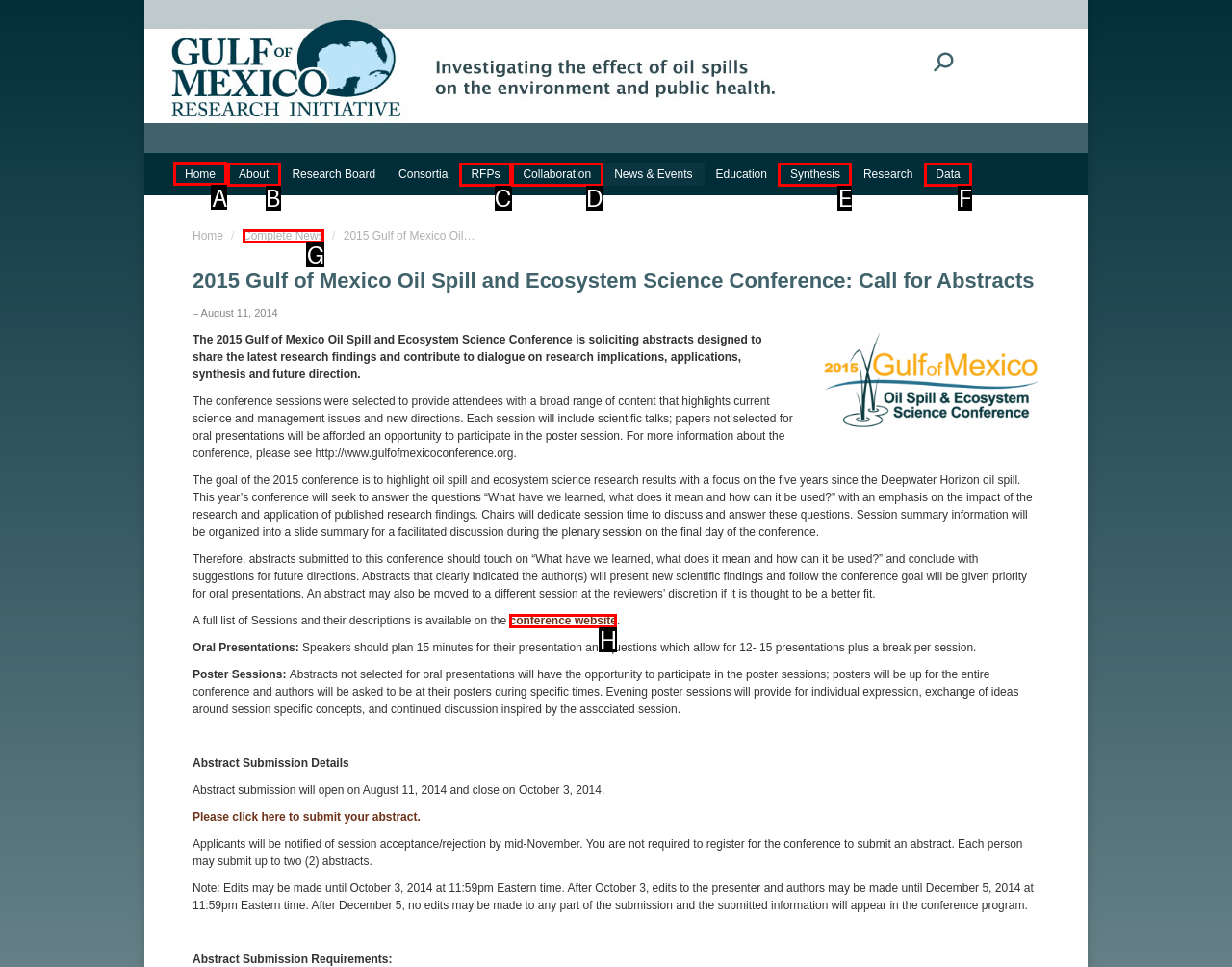To complete the task: Go to the Home page, which option should I click? Answer with the appropriate letter from the provided choices.

A